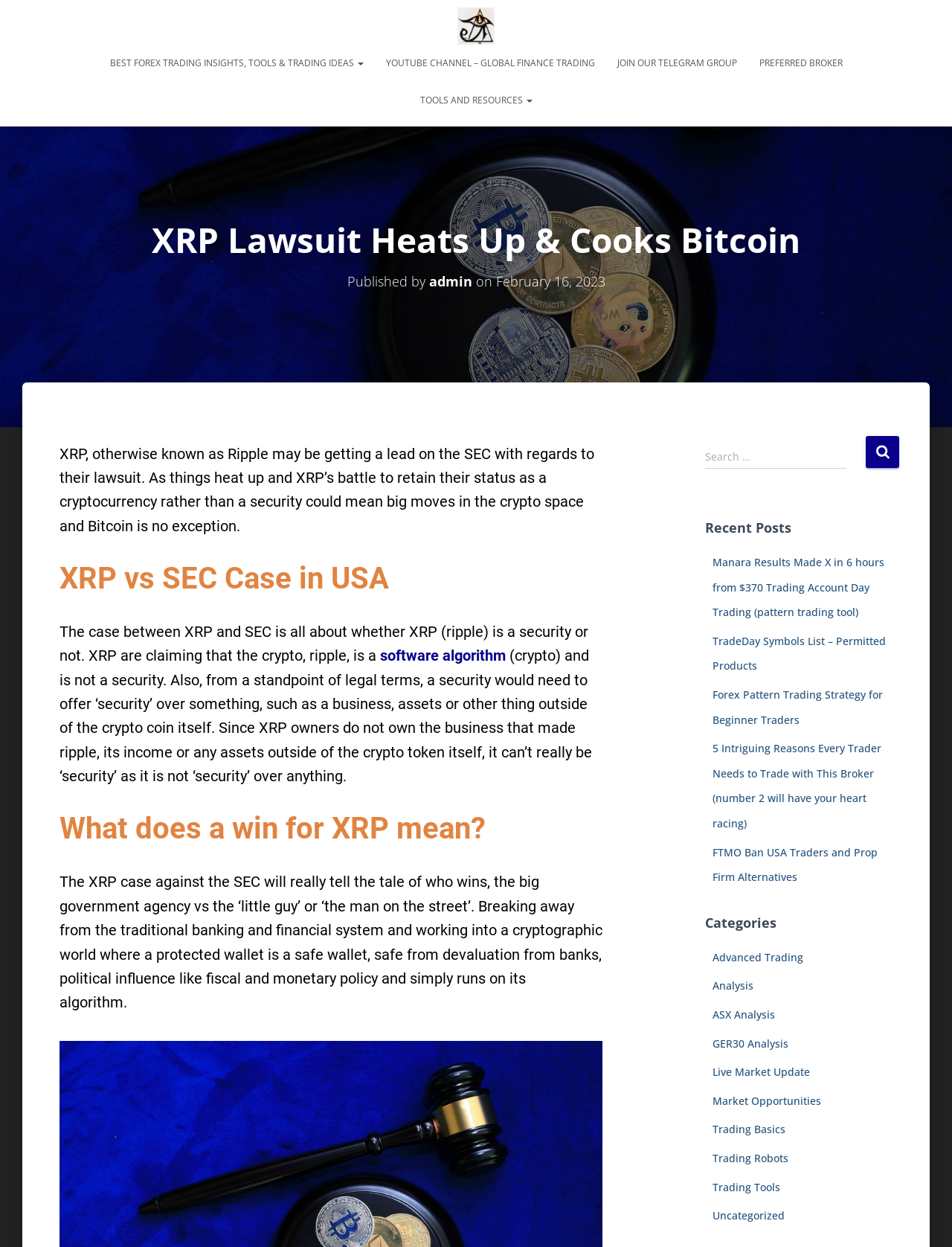Can you give a comprehensive explanation to the question given the content of the image?
Who is the author of the article?

The author of the article is mentioned in the heading 'Published by admin on February 16, 2023'. The link 'admin' is also provided, indicating that the author is admin.